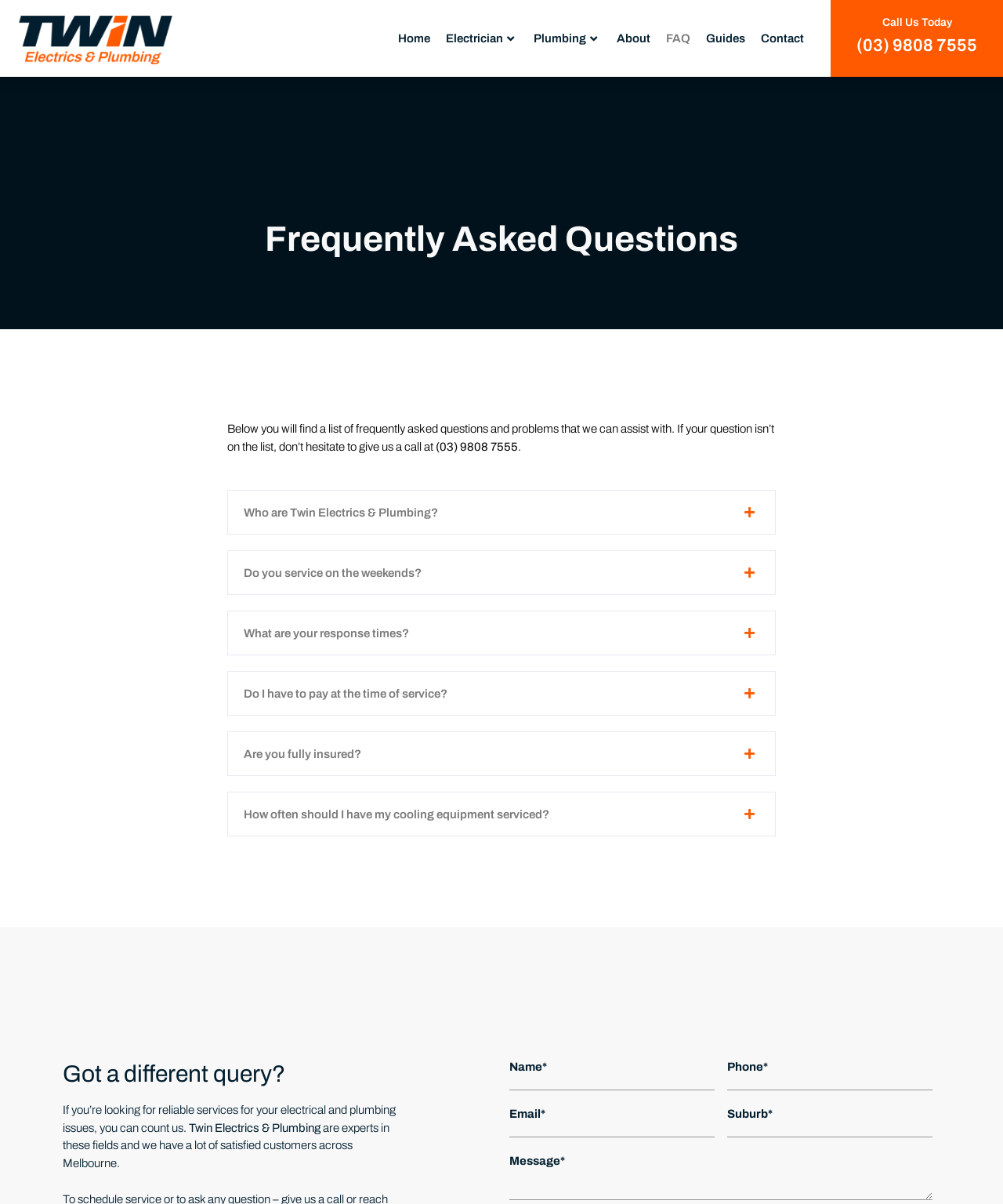Determine the bounding box coordinates for the area you should click to complete the following instruction: "Click the 'Contact' link".

[0.751, 0.012, 0.809, 0.051]